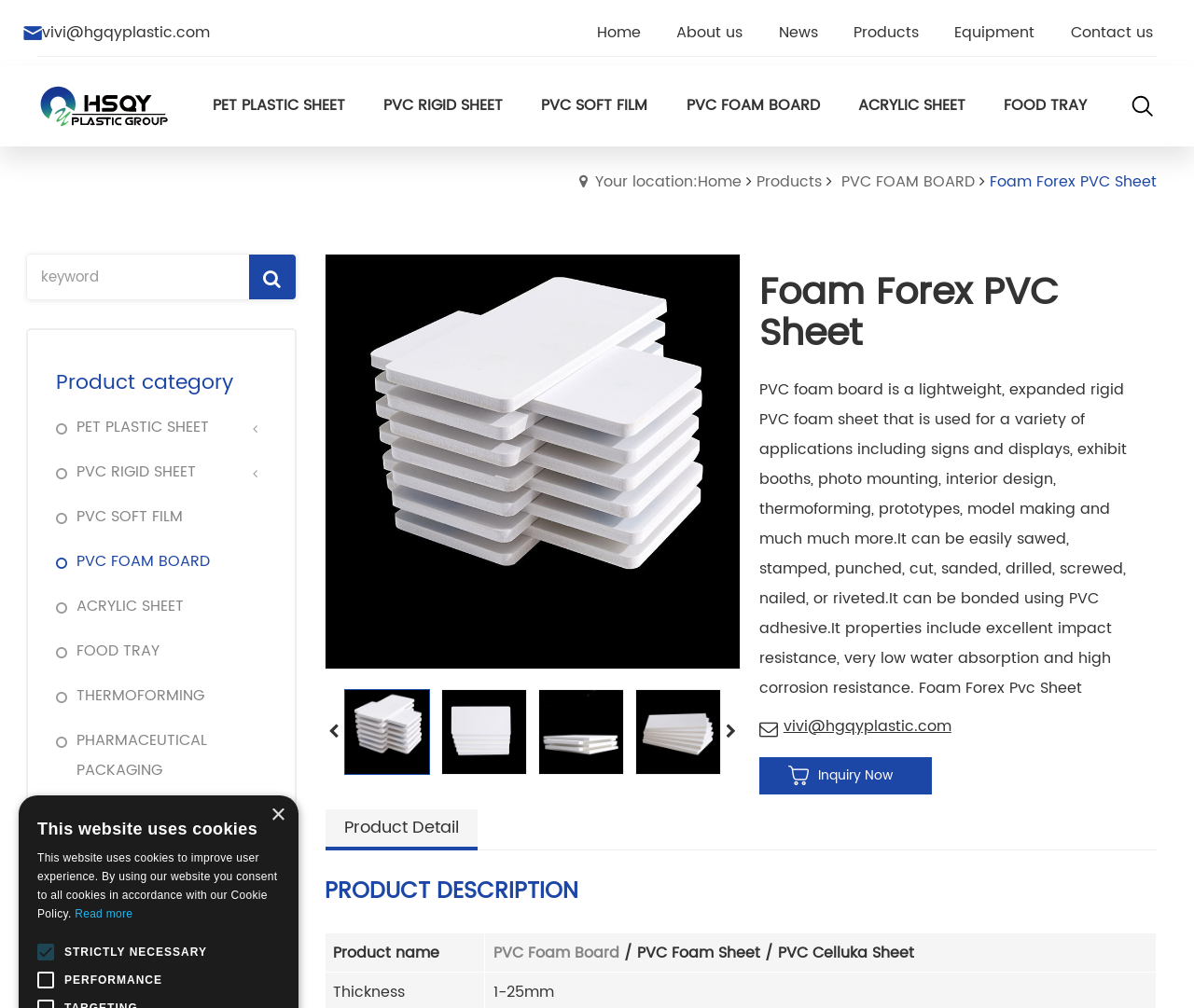Please provide a short answer using a single word or phrase for the question:
What is the company's email address?

vivi@hgqyplastic.com